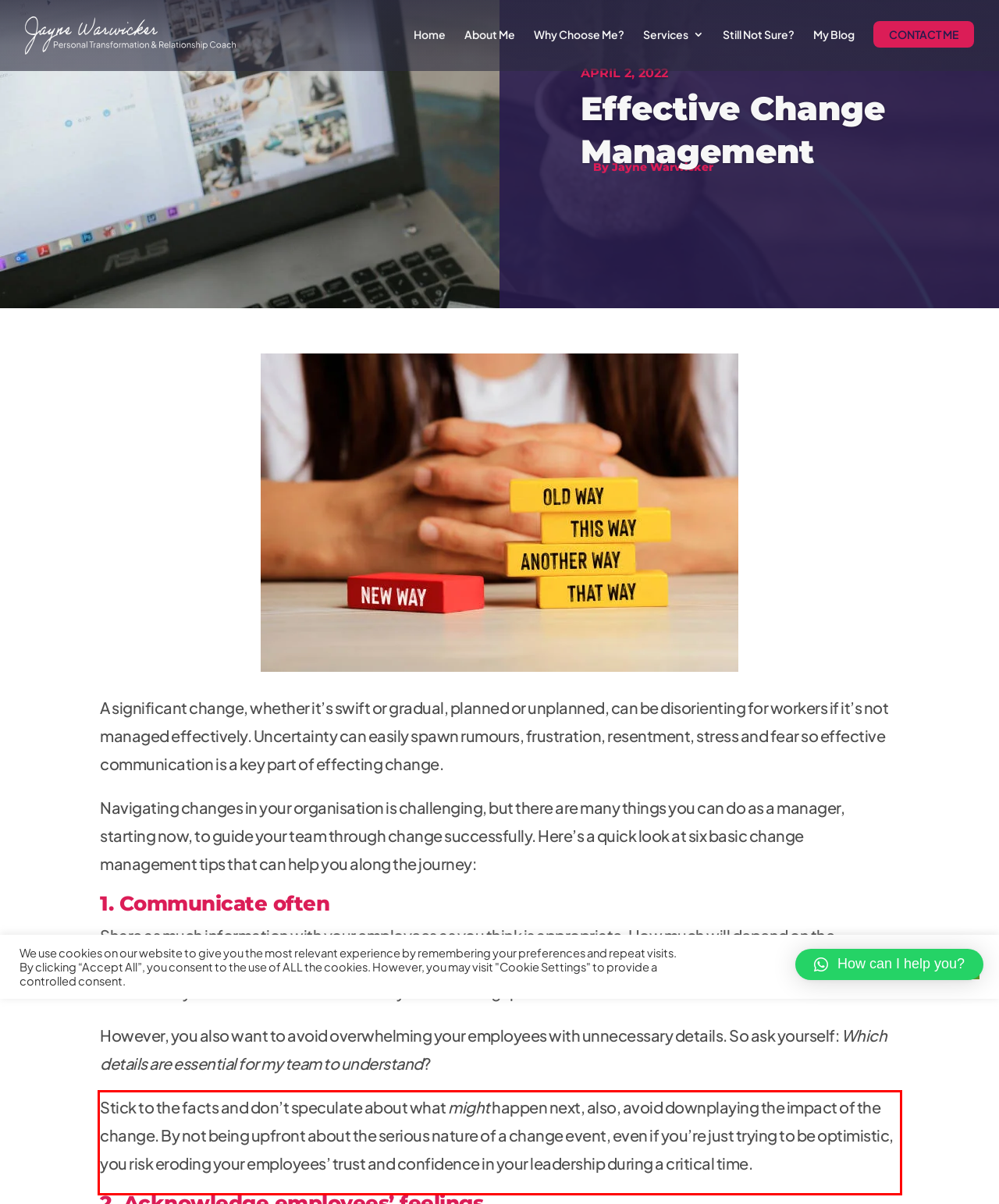With the given screenshot of a webpage, locate the red rectangle bounding box and extract the text content using OCR.

Stick to the facts and don’t speculate about what might happen next, also, avoid downplaying the impact of the change. By not being upfront about the serious nature of a change event, even if you’re just trying to be optimistic, you risk eroding your employees’ trust and confidence in your leadership during a critical time.